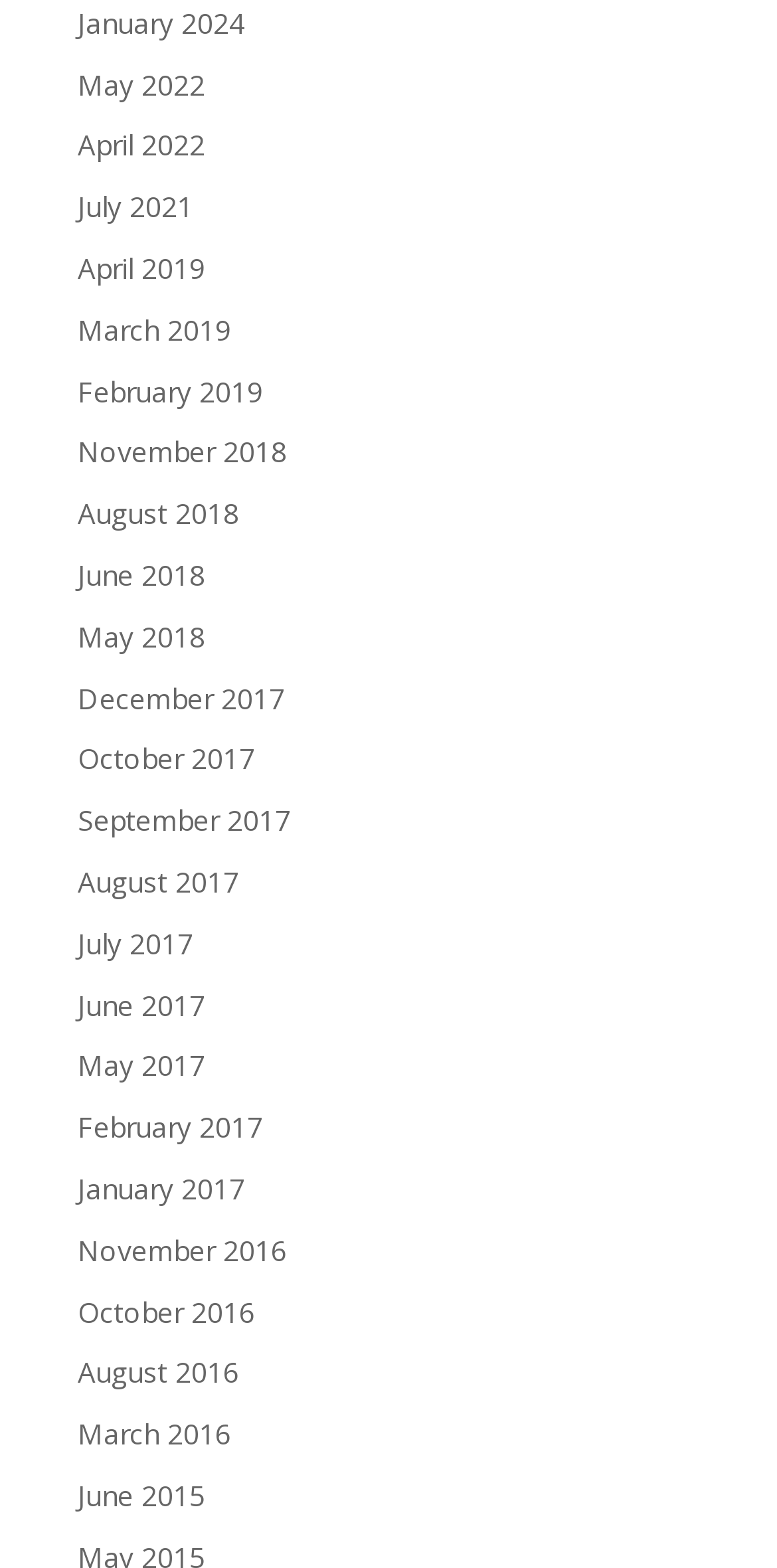Please identify the bounding box coordinates of the element I need to click to follow this instruction: "Go to May 2018".

[0.1, 0.394, 0.264, 0.418]